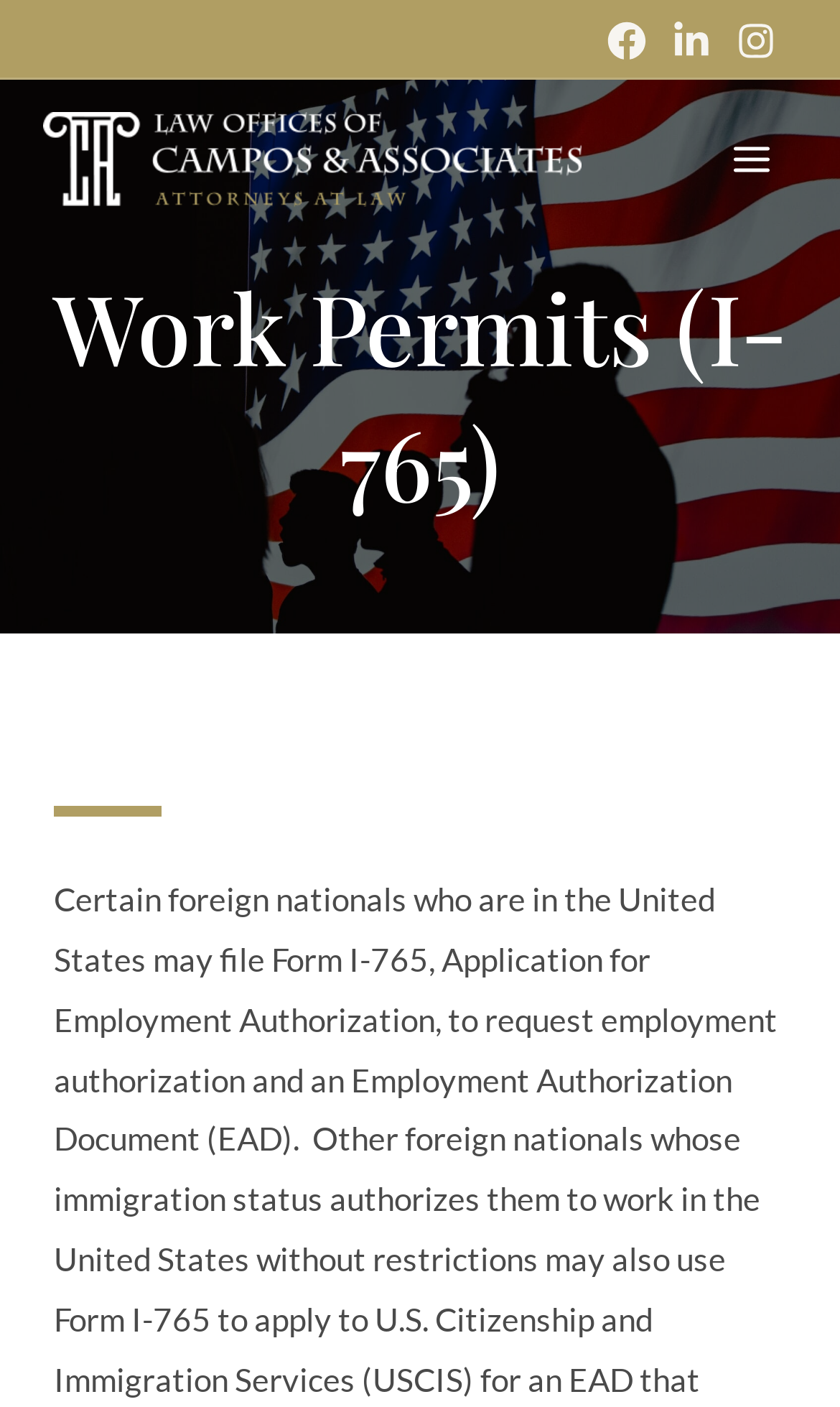Identify the title of the webpage and provide its text content.

Work Permits (I-765)